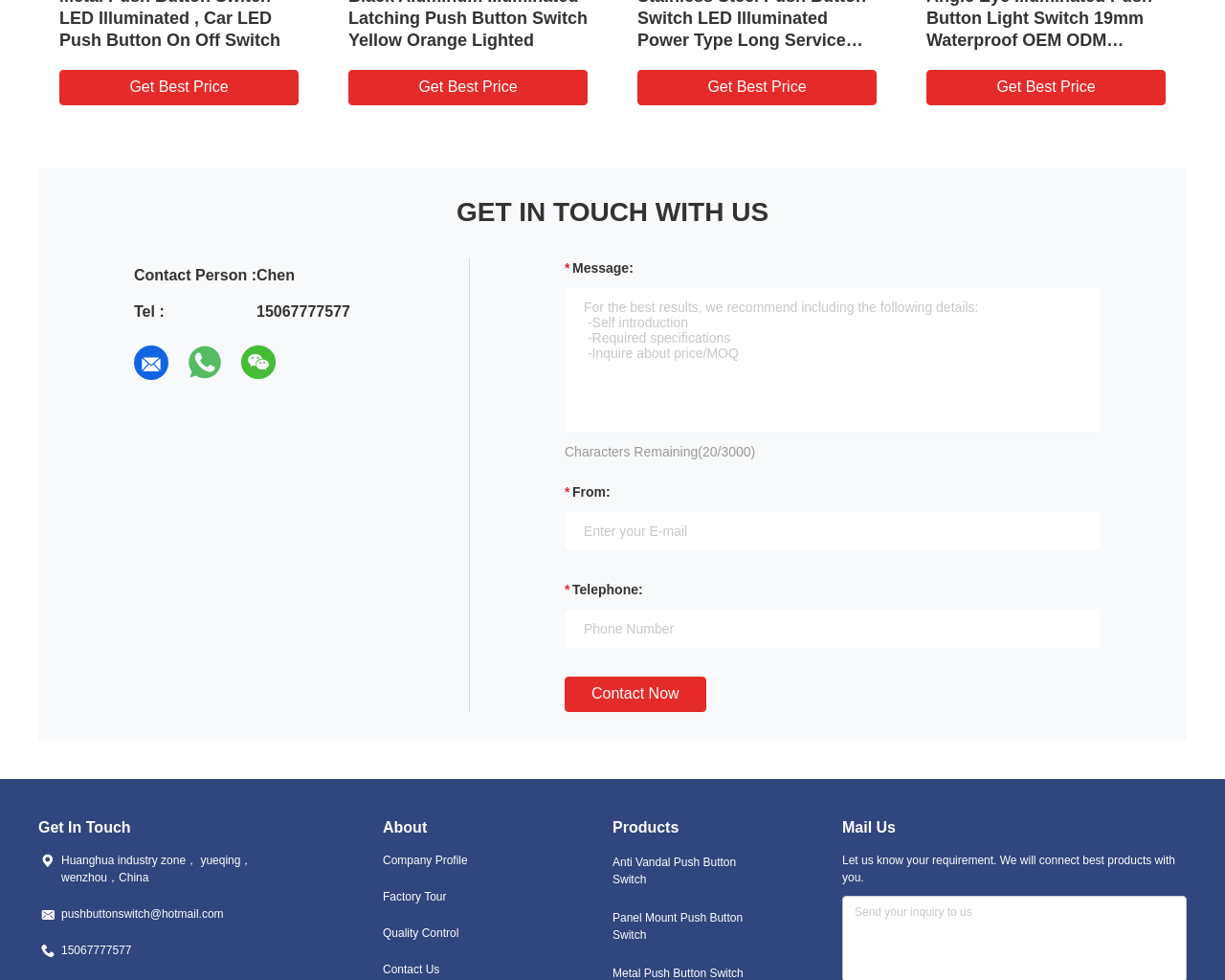Provide the bounding box coordinates of the HTML element this sentence describes: "Quality Control".

[0.312, 0.943, 0.438, 0.961]